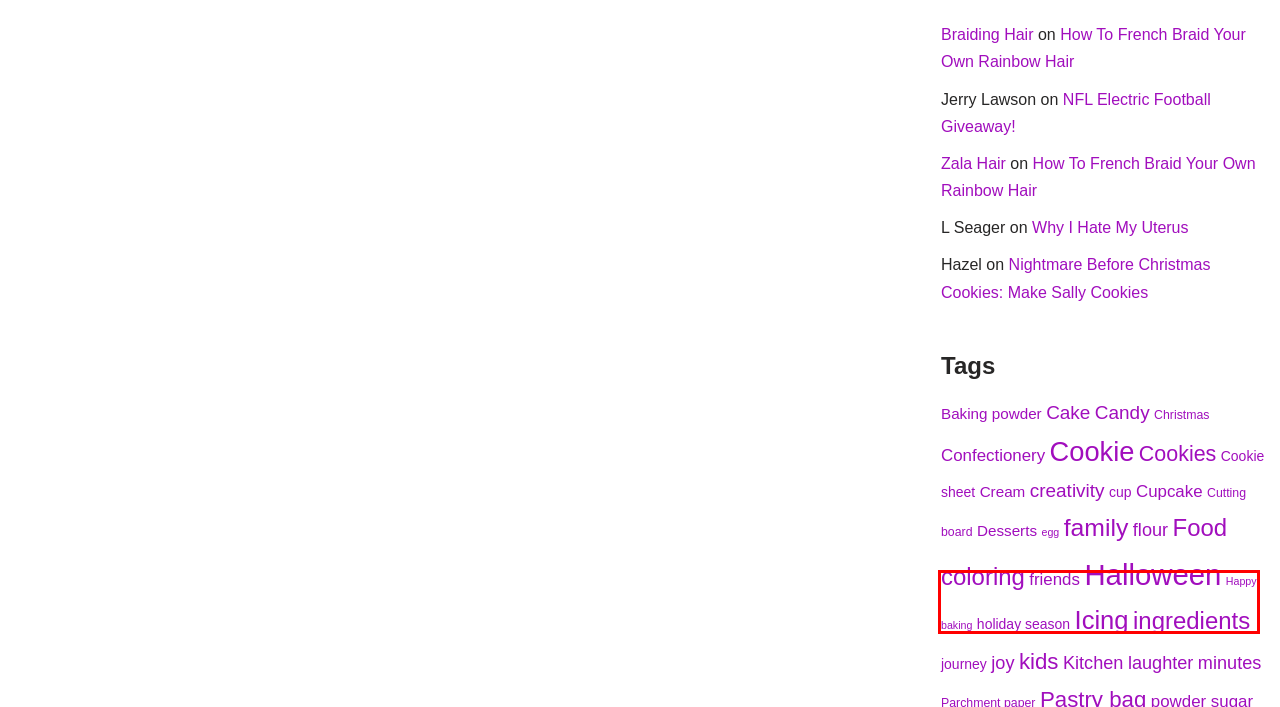Given a screenshot of a webpage with a red bounding box highlighting a UI element, choose the description that best corresponds to the new webpage after clicking the element within the red bounding box. Here are your options:
A. Christmas Archives - My Thoughts, Ideas, and Ramblings
B. Baking powder Archives - My Thoughts, Ideas, and Ramblings
C. Happy baking Archives - My Thoughts, Ideas, and Ramblings
D. laughter Archives - My Thoughts, Ideas, and Ramblings
E. Nightmare Before Christmas Cookies: Make Sally Cookies
F. holiday season Archives - My Thoughts, Ideas, and Ramblings
G. How To French Braid Your Own Rainbow Hair
H. Why I Hate My Uterus - My Thoughts, Ideas, and Ramblings

C